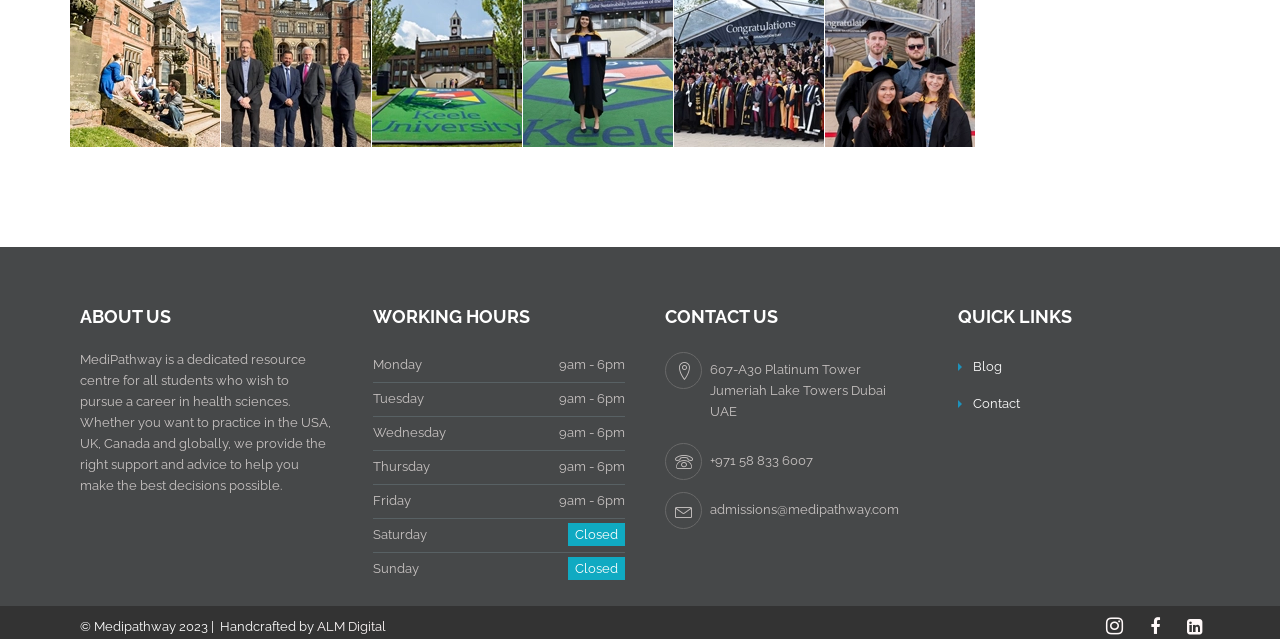Using the information in the image, give a comprehensive answer to the question: 
How many quick links are available?

Under the 'QUICK LINKS' heading, there are two link elements, 'Blog' and 'Contact', which are the quick links available on the webpage.